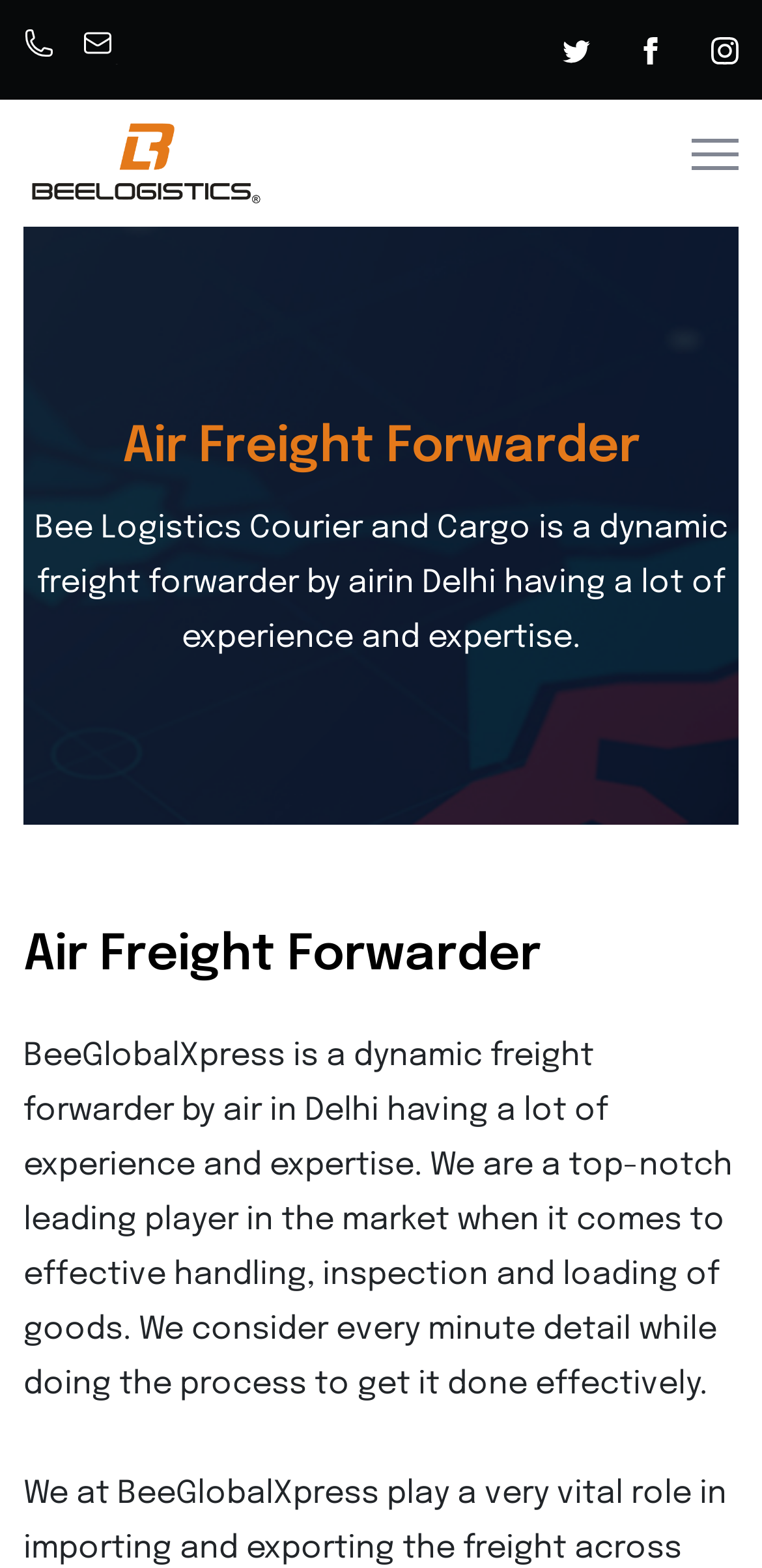Respond with a single word or phrase for the following question: 
How many social media links are there?

3